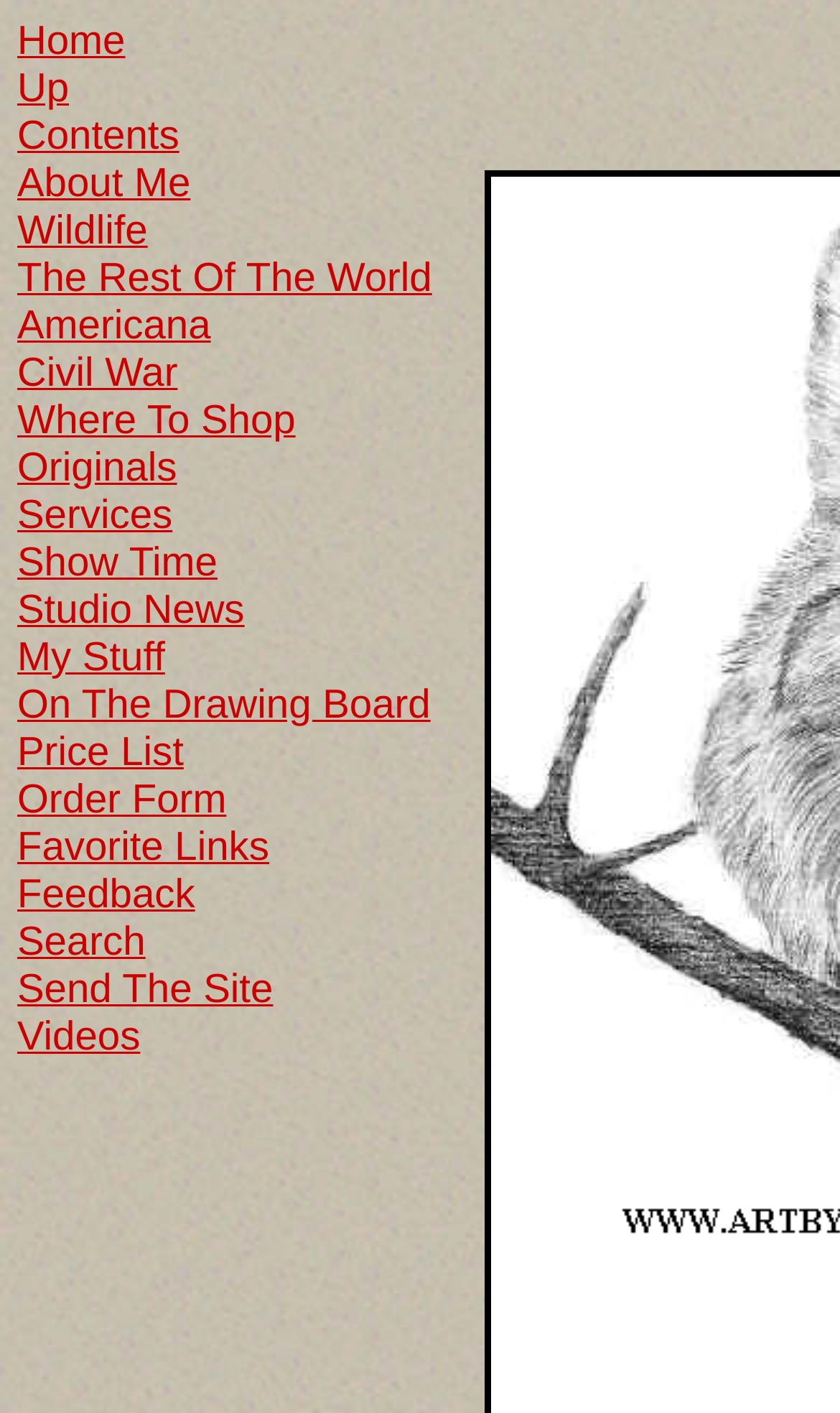Determine the bounding box of the UI component based on this description: "On The Drawing Board". The bounding box coordinates should be four float values between 0 and 1, i.e., [left, top, right, bottom].

[0.021, 0.332, 0.361, 0.355]